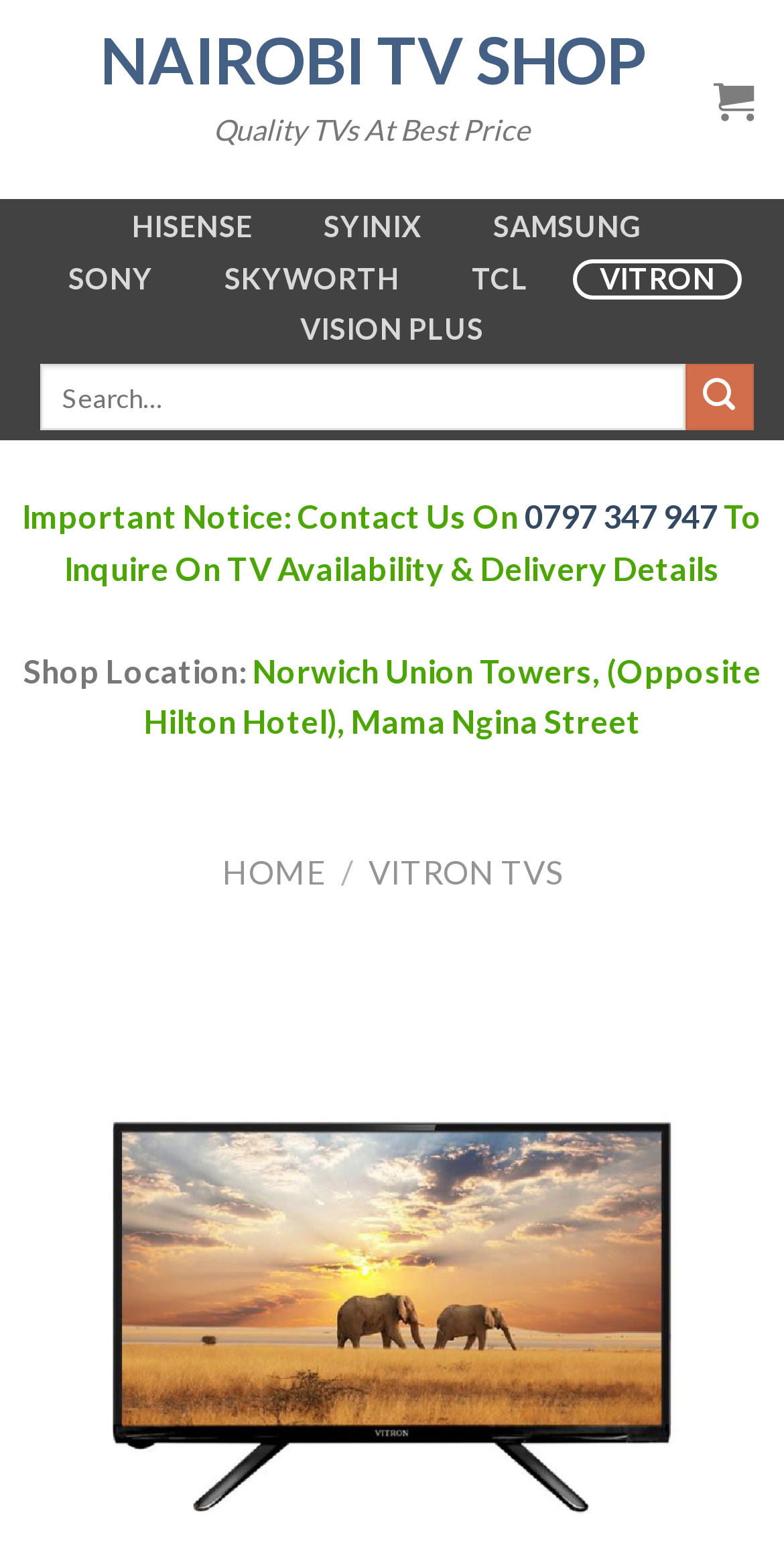How many TV brands are listed?
Please provide a detailed and comprehensive answer to the question.

The TV brands are listed in the middle of the webpage, and they are HISENSE, SYINIX, SAMSUNG, SONY, SKYWORTH, TCL, VITRON, and VISION PLUS. Counting these brands, there are 8 in total.